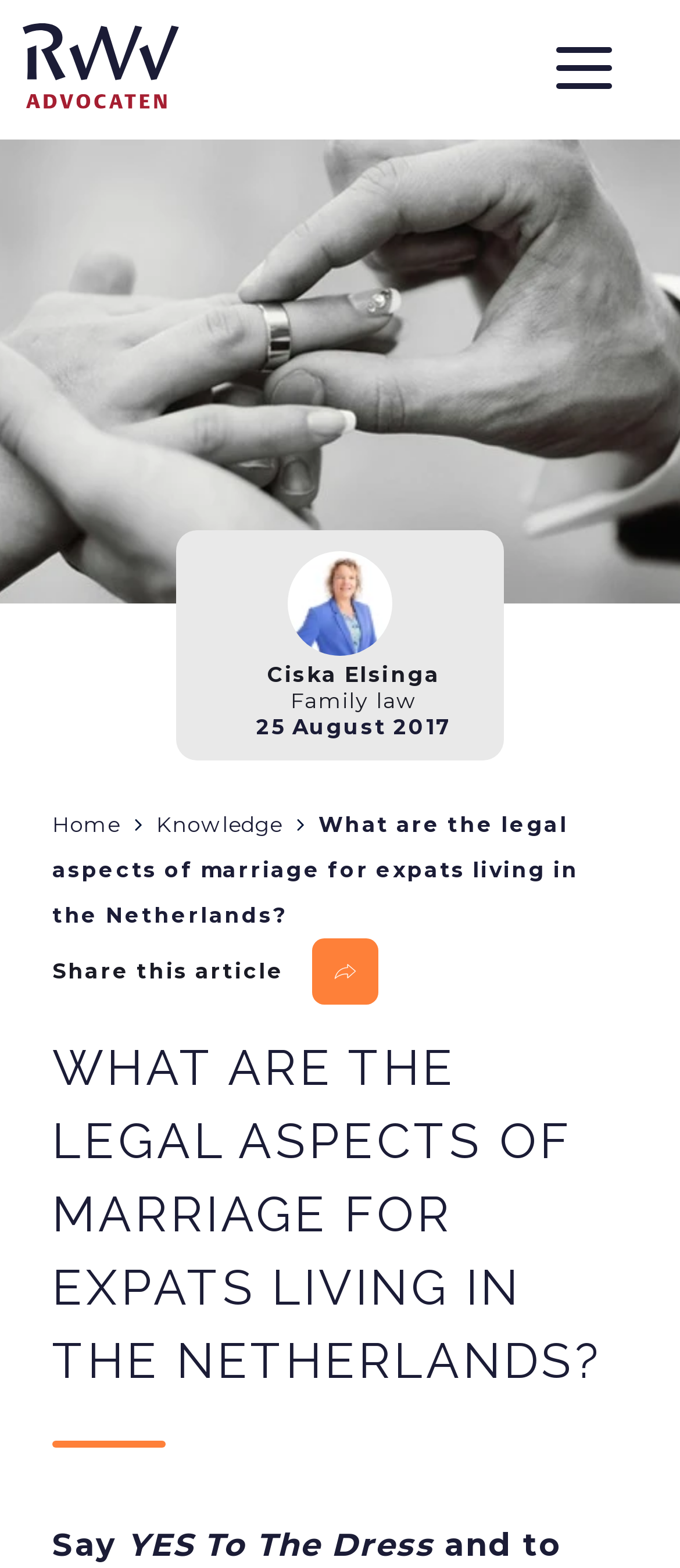From the webpage screenshot, predict the bounding box of the UI element that matches this description: "Narwhals".

None